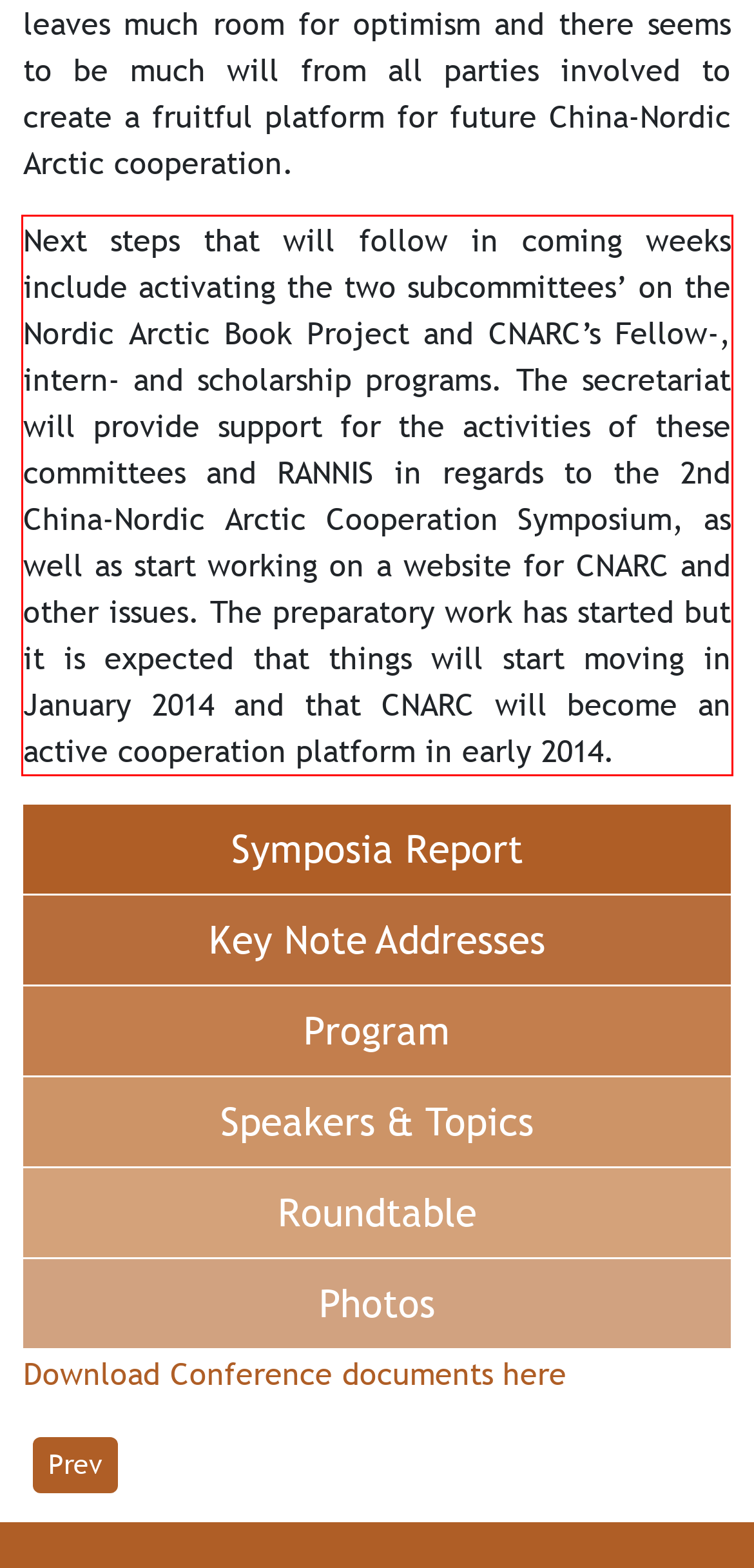You have a screenshot of a webpage with a UI element highlighted by a red bounding box. Use OCR to obtain the text within this highlighted area.

Next steps that will follow in coming weeks include activating the two subcommittees’ on the Nordic Arctic Book Project and CNARC’s Fellow-, intern- and scholarship programs. The secretariat will provide support for the activities of these committees and RANNIS in regards to the 2nd China-Nordic Arctic Cooperation Symposium, as well as start working on a website for CNARC and other issues. The preparatory work has started but it is expected that things will start moving in January 2014 and that CNARC will become an active cooperation platform in early 2014.